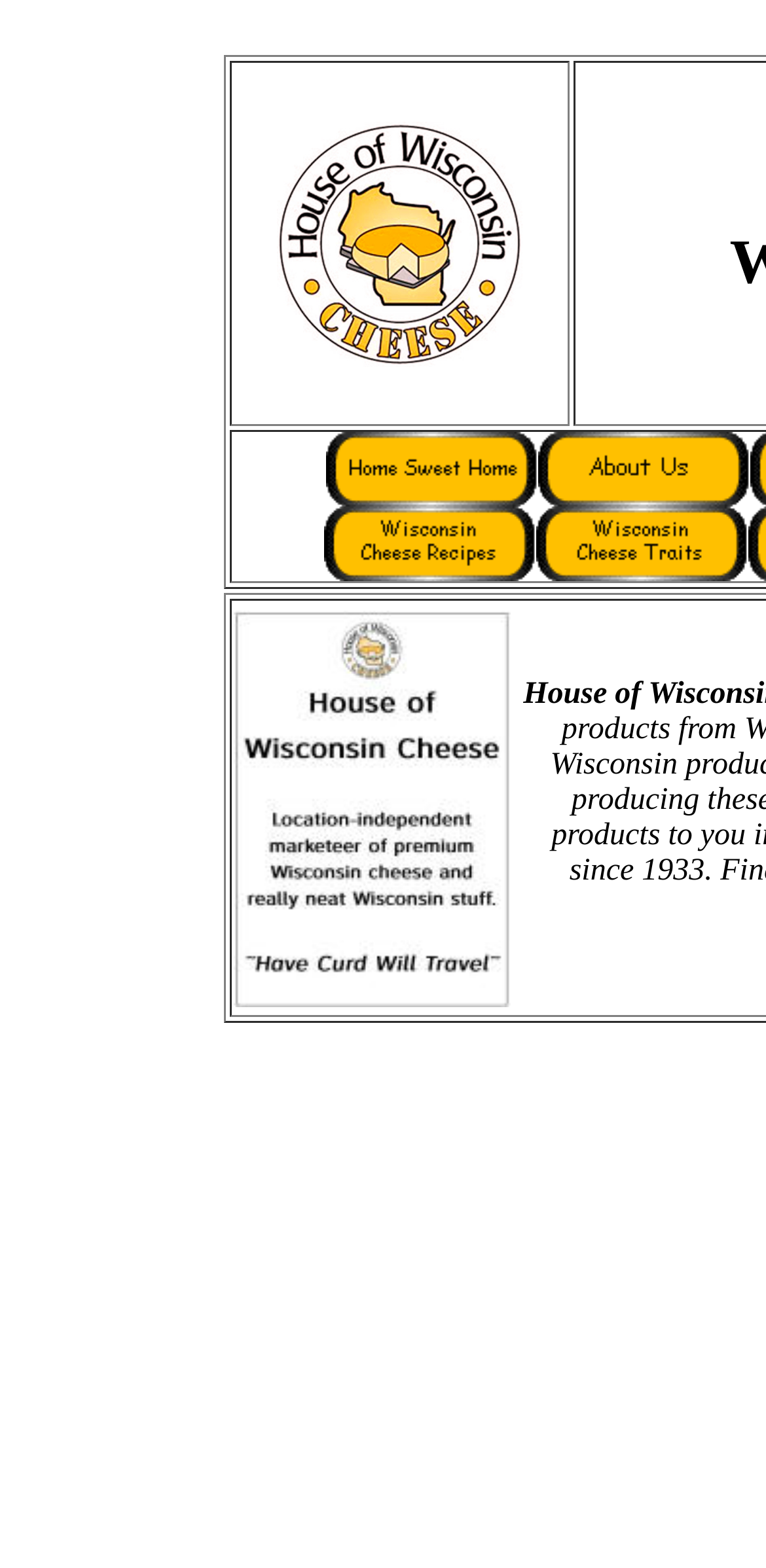How many links are in the grid cell?
Analyze the screenshot and provide a detailed answer to the question.

I found the grid cell element [62] and looked at its child elements. There are four link elements [82], [84], [89], and [90] inside the grid cell.